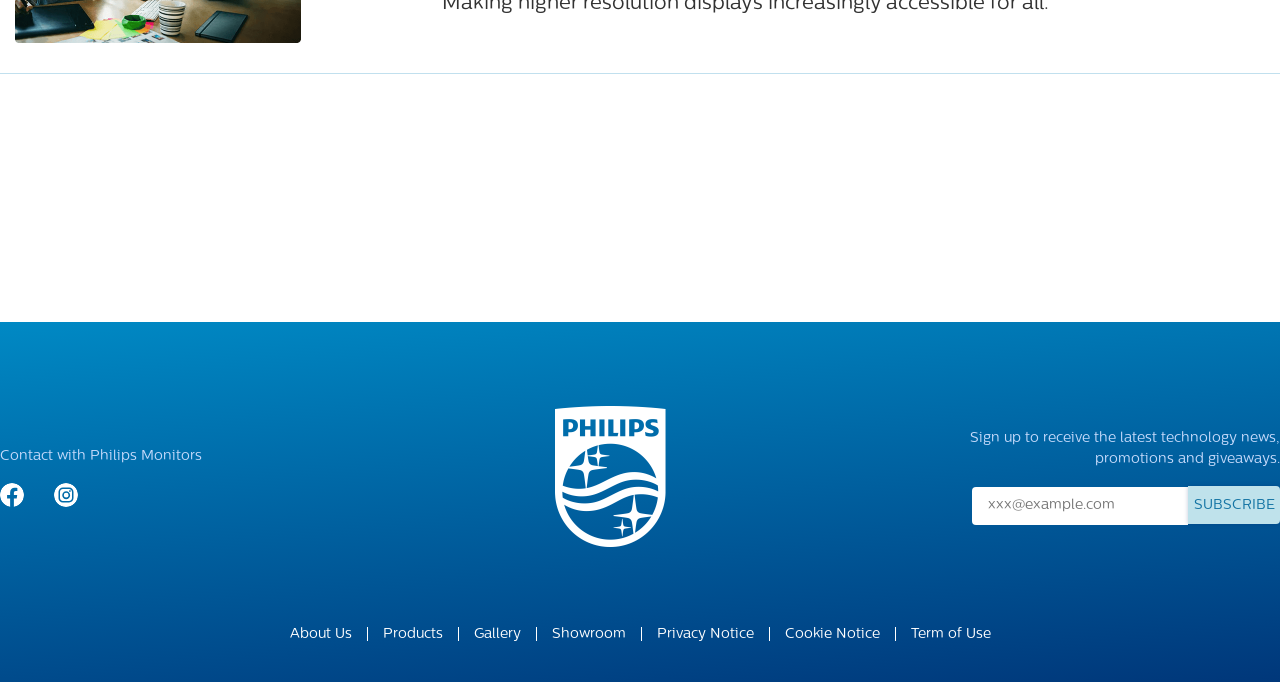Determine the bounding box coordinates for the clickable element required to fulfill the instruction: "Contact Philips Monitors". Provide the coordinates as four float numbers between 0 and 1, i.e., [left, top, right, bottom].

[0.0, 0.658, 0.158, 0.68]